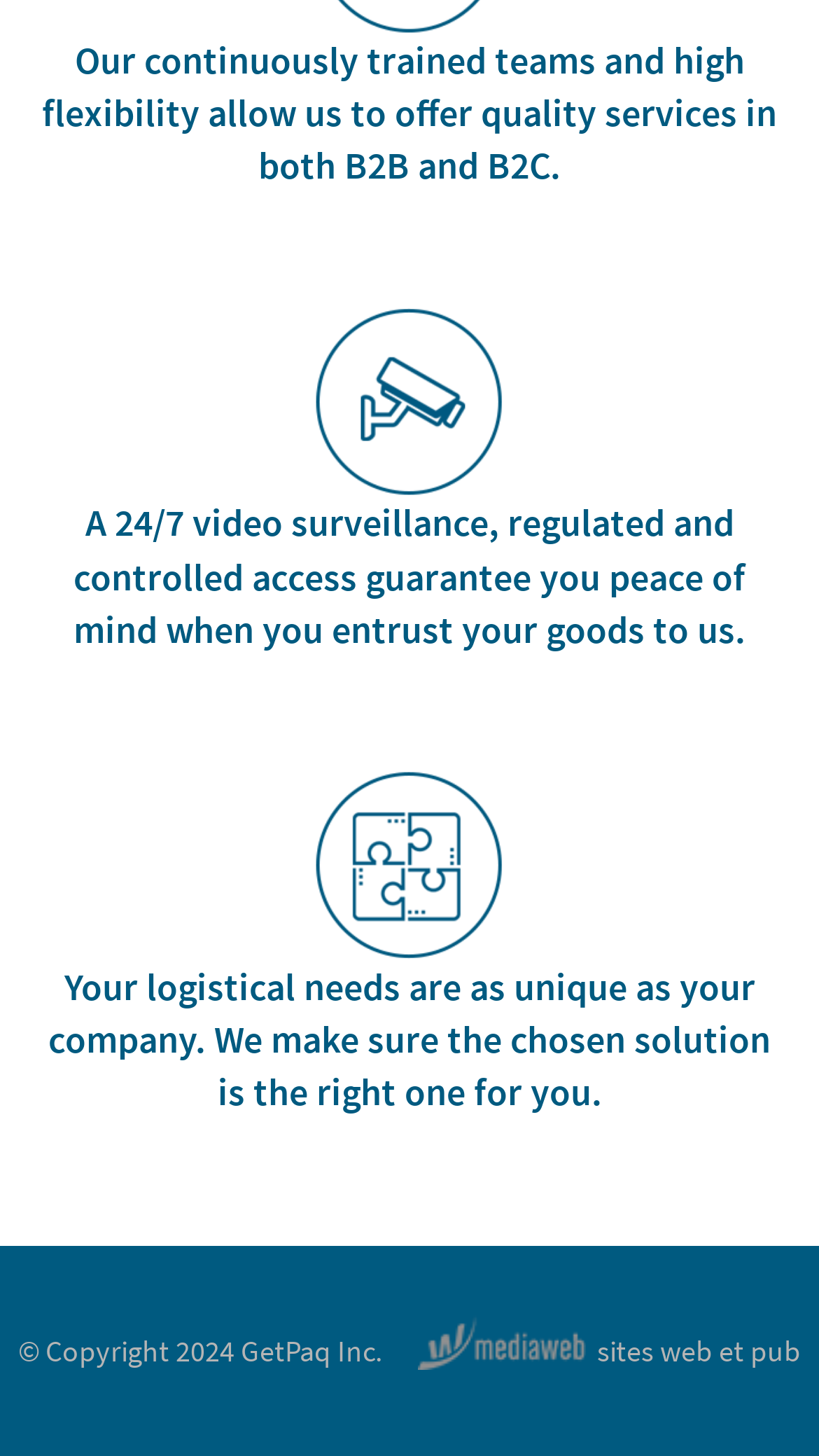What is the name of the company?
Look at the image and respond with a single word or a short phrase.

GetPaq Inc.